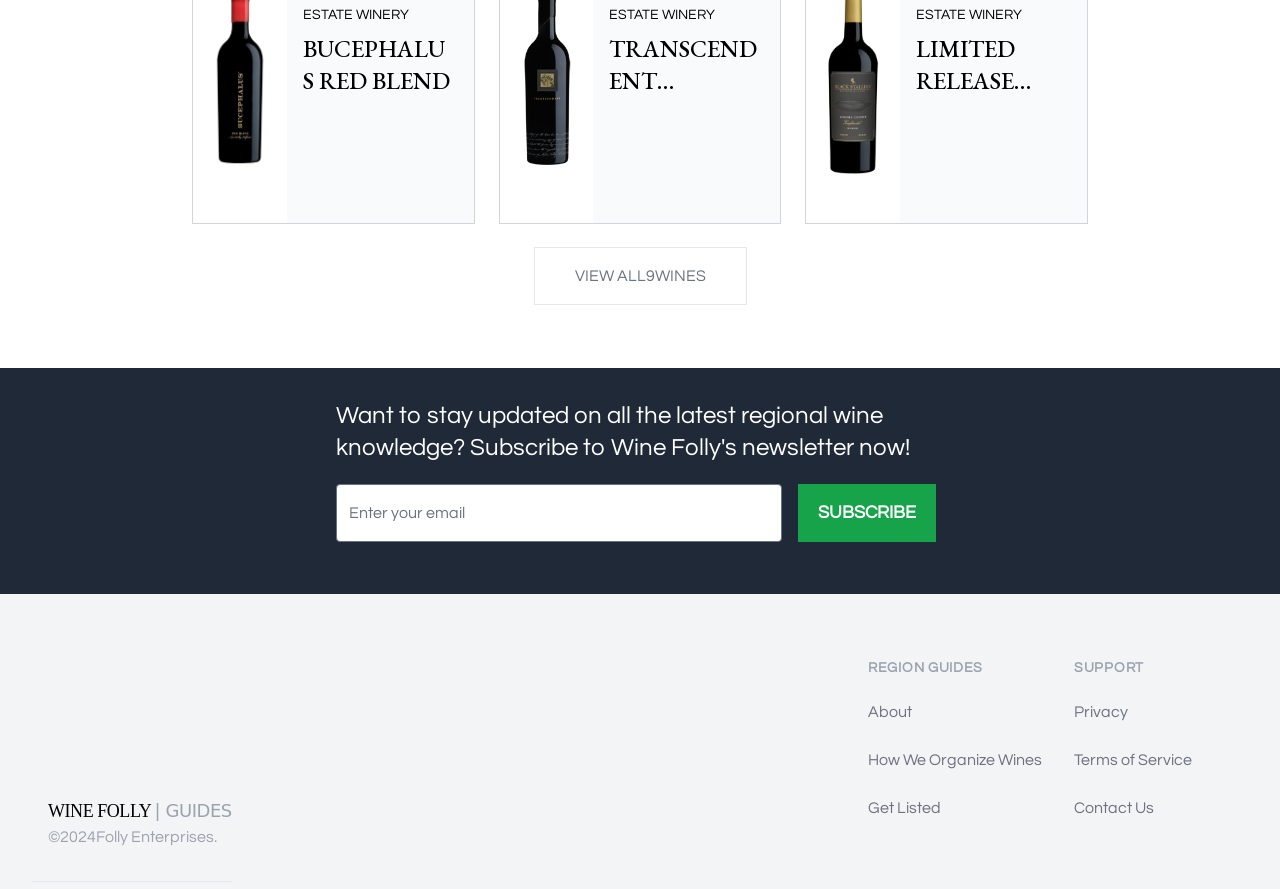Determine the bounding box coordinates in the format (top-left x, top-left y, bottom-right x, bottom-right y). Ensure all values are floating point numbers between 0 and 1. Identify the bounding box of the UI element described by: Terms of Service

[0.839, 0.846, 0.931, 0.864]